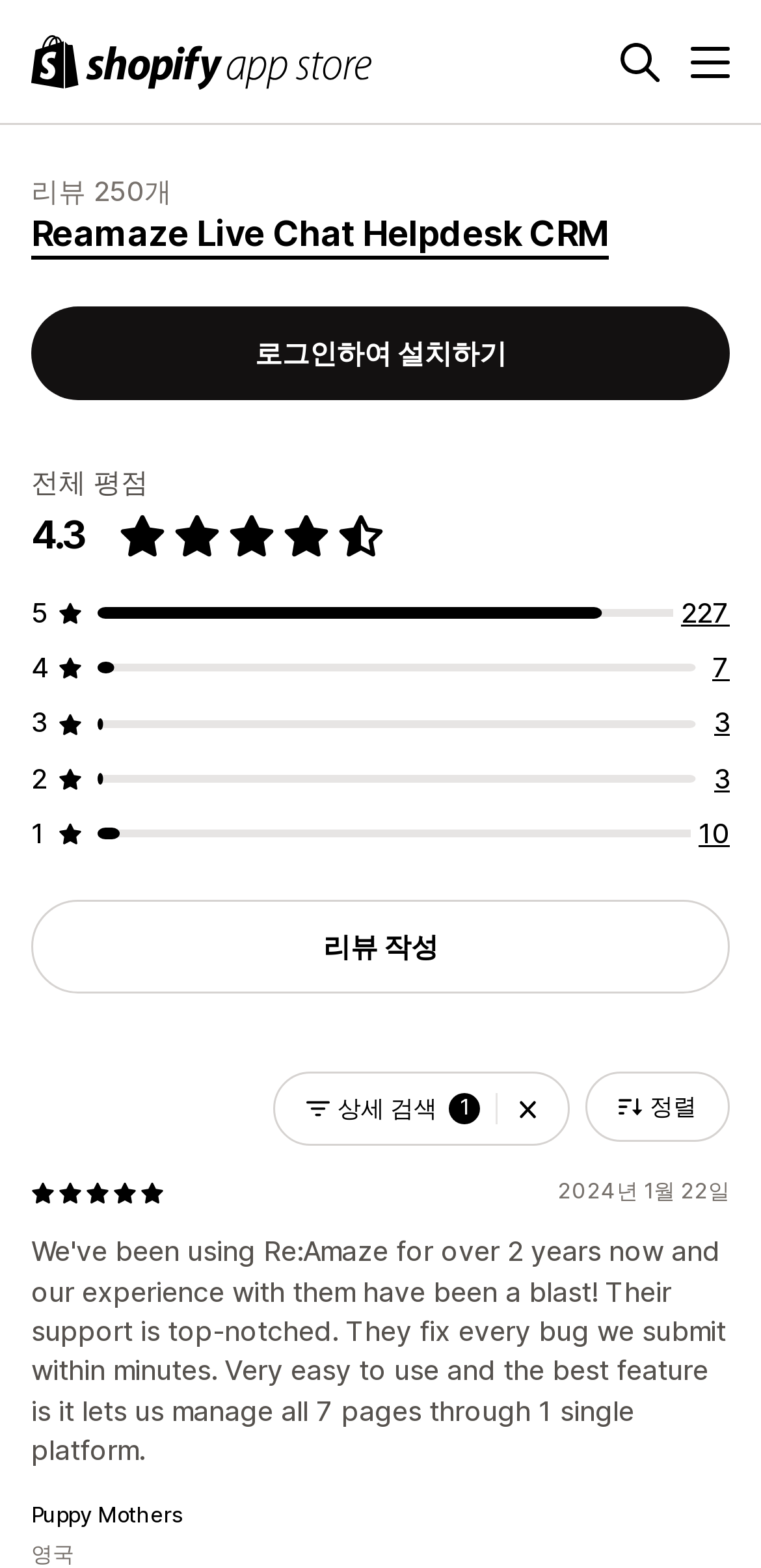Please identify the bounding box coordinates of the element I should click to complete this instruction: 'Install the Reamaze Live Chat Helpdesk CRM app'. The coordinates should be given as four float numbers between 0 and 1, like this: [left, top, right, bottom].

[0.041, 0.195, 0.959, 0.255]